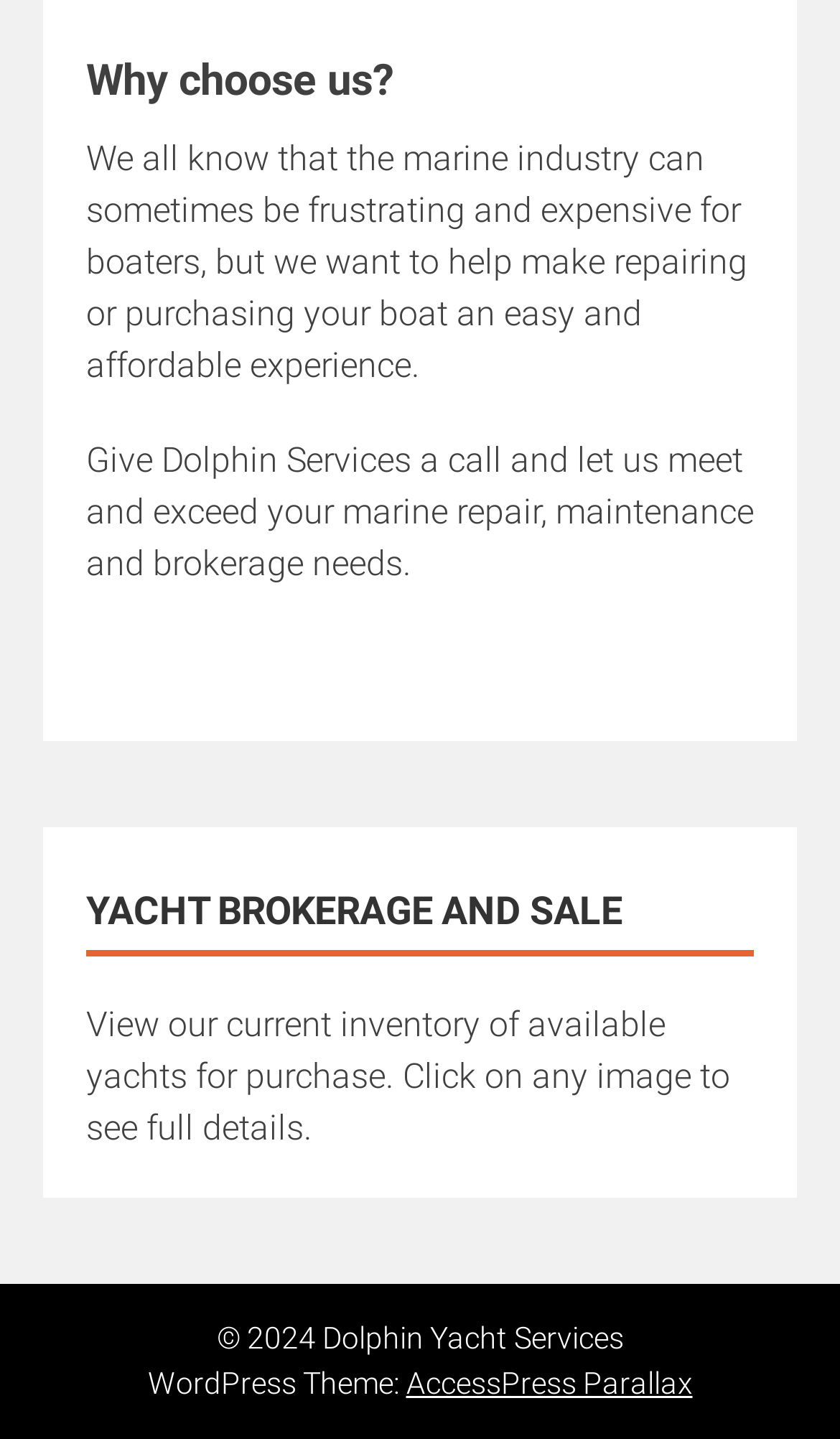Respond with a single word or short phrase to the following question: 
What is the main purpose of Dolphin Services?

marine repair, maintenance and brokerage